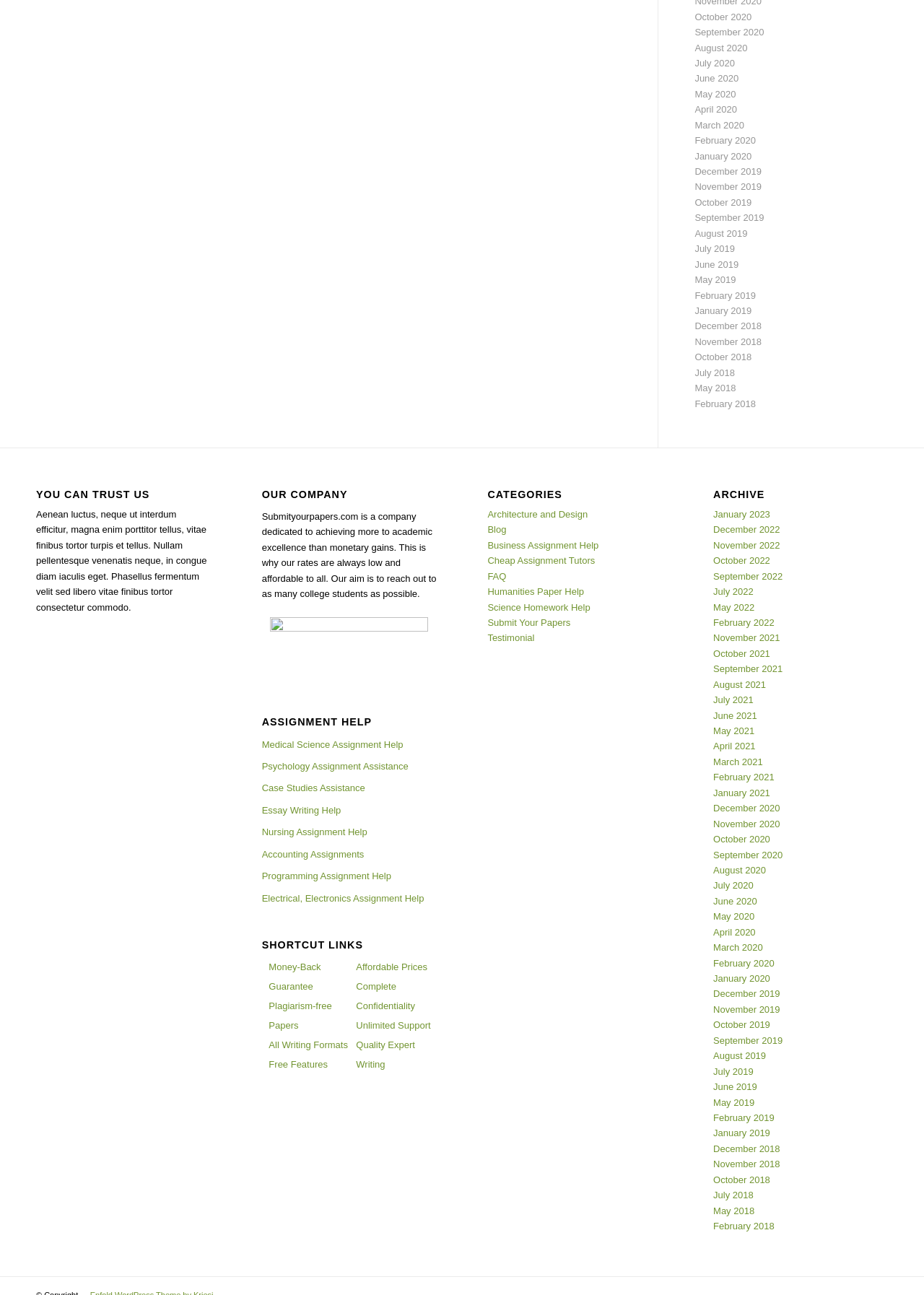Please identify the bounding box coordinates of the element that needs to be clicked to perform the following instruction: "Switch to English".

None